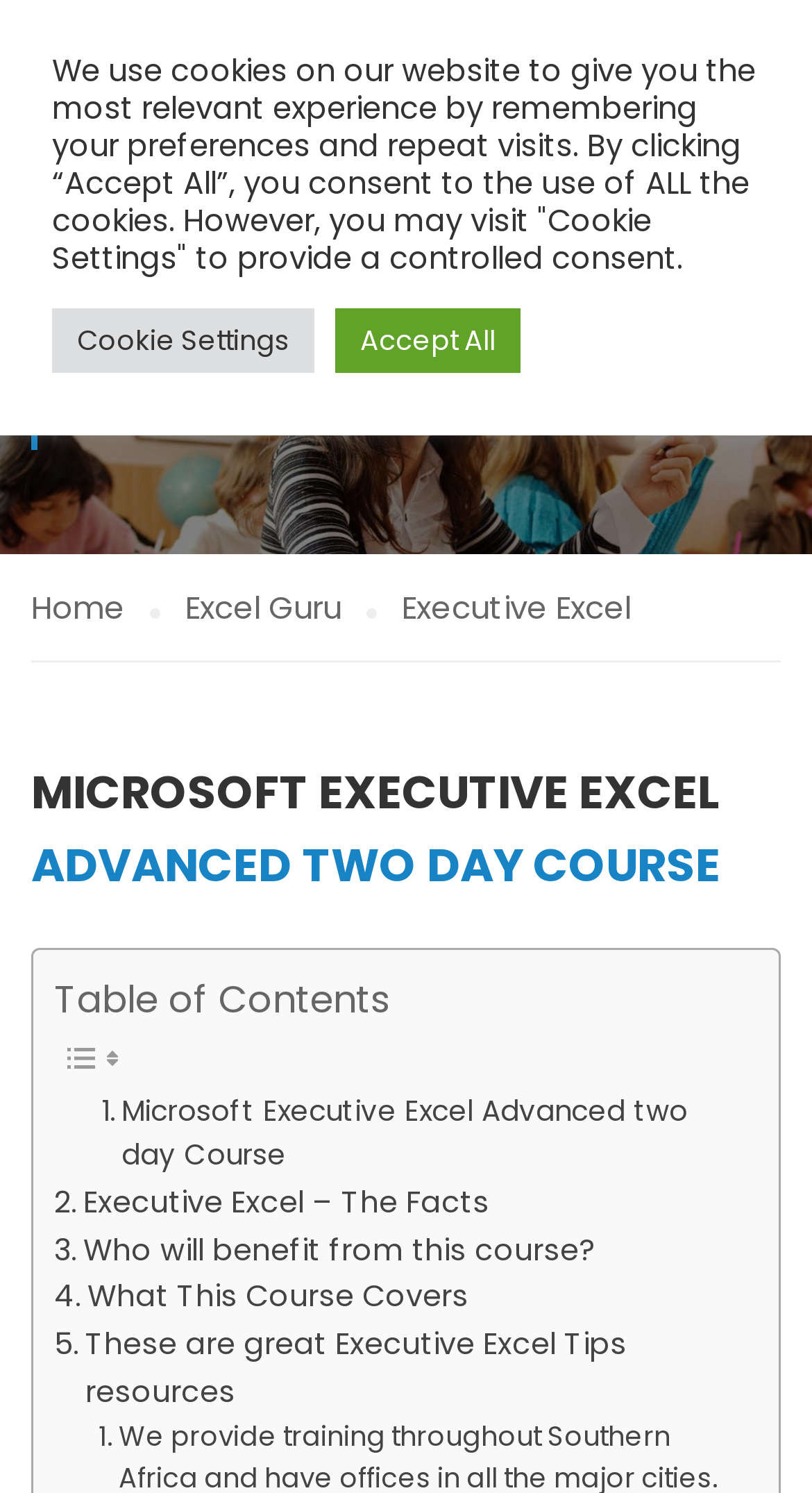Describe all visible elements and their arrangement on the webpage.

The webpage is about Executive Excel, a platform offering advanced Microsoft Excel courses. At the top-right corner, there is a link to open the toolbar accessibility tools, accompanied by an image with the same name. Below this, there is a layout table that spans the entire width of the page.

On the top-left side, there is a link to College Africa Group, accompanied by an image with the same name. Next to it, there is a large heading that reads "EXECUTIVE EXCEL". Below this heading, there are three links: "Home", "Excel Guru", and a generic link with the text "Executive Excel".

The main content of the page is a section with a heading that reads "MICROSOFT EXECUTIVE EXCEL ADVANCED TWO DAY COURSE". This section has a table of contents and several links to different parts of the course, including "The Facts", "Who will benefit from this course?", "What This Course Covers", and "These are great Executive Excel Tips resources". There are also two small images in this section.

At the bottom of the page, there is a static text block that informs users about the use of cookies on the website. This block has two links: "Cookie Settings" and "Accept All".